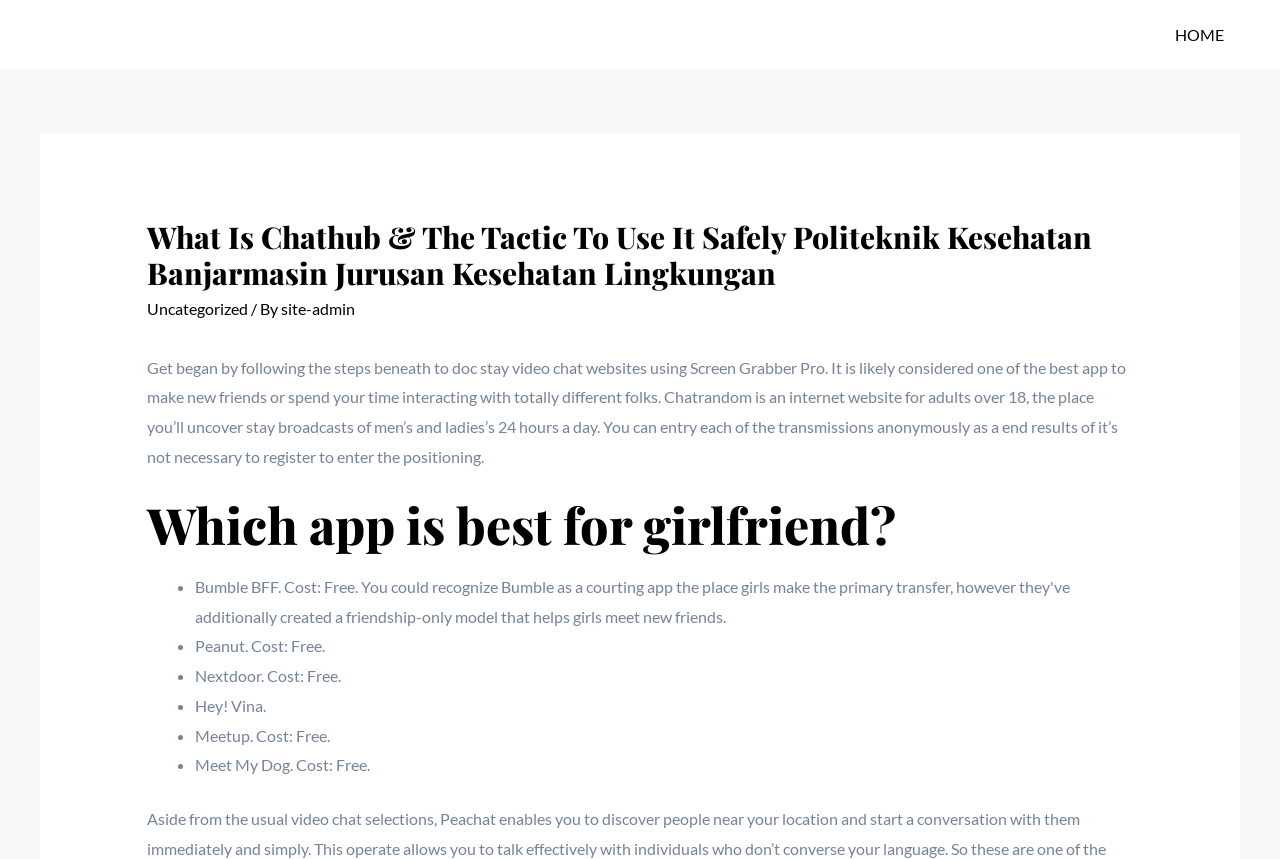Is registration required to enter Chatrandom?
Answer the question with a single word or phrase derived from the image.

No